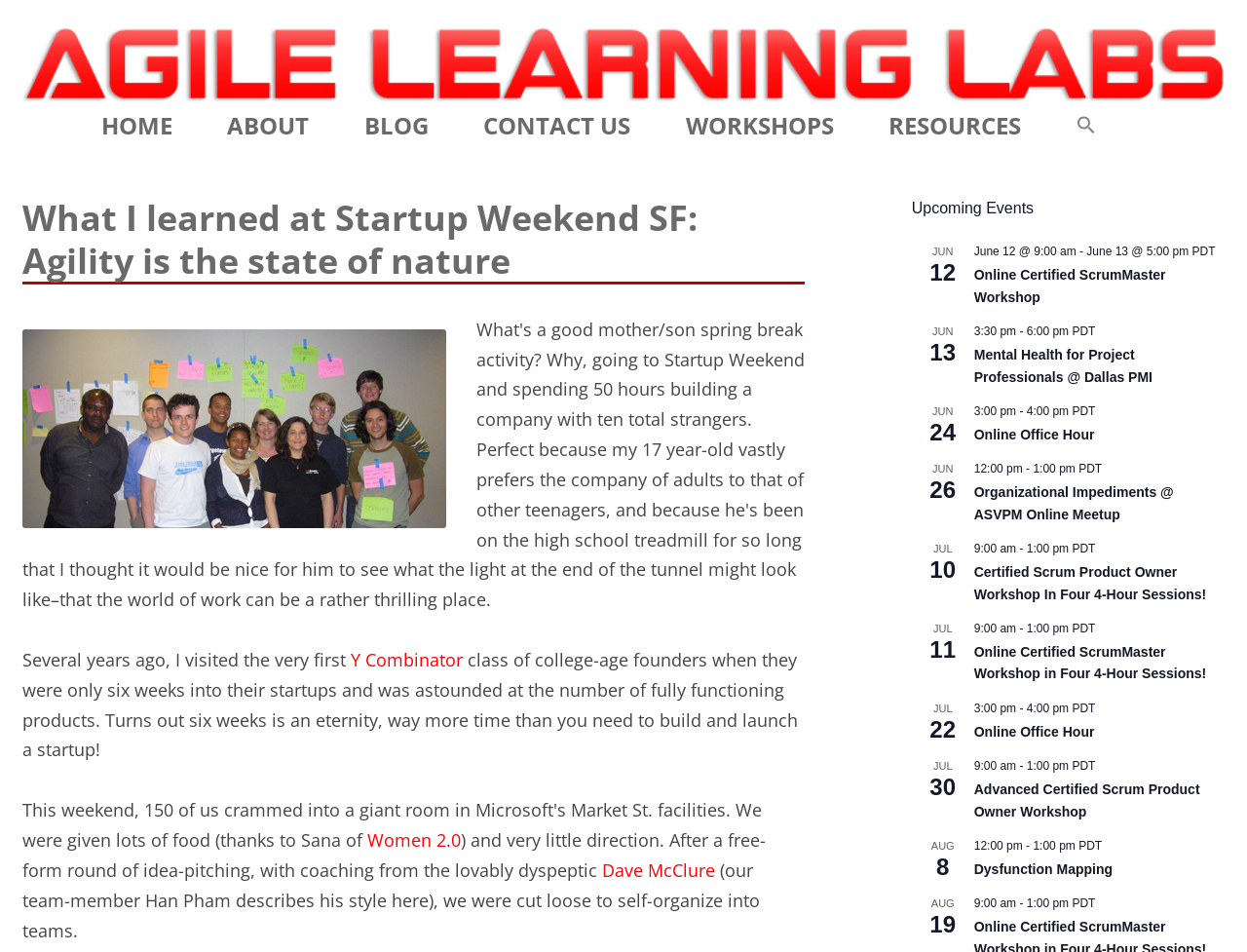Please specify the bounding box coordinates of the clickable region necessary for completing the following instruction: "View the 'Upcoming Events'". The coordinates must consist of four float numbers between 0 and 1, i.e., [left, top, right, bottom].

[0.731, 0.207, 0.982, 0.232]